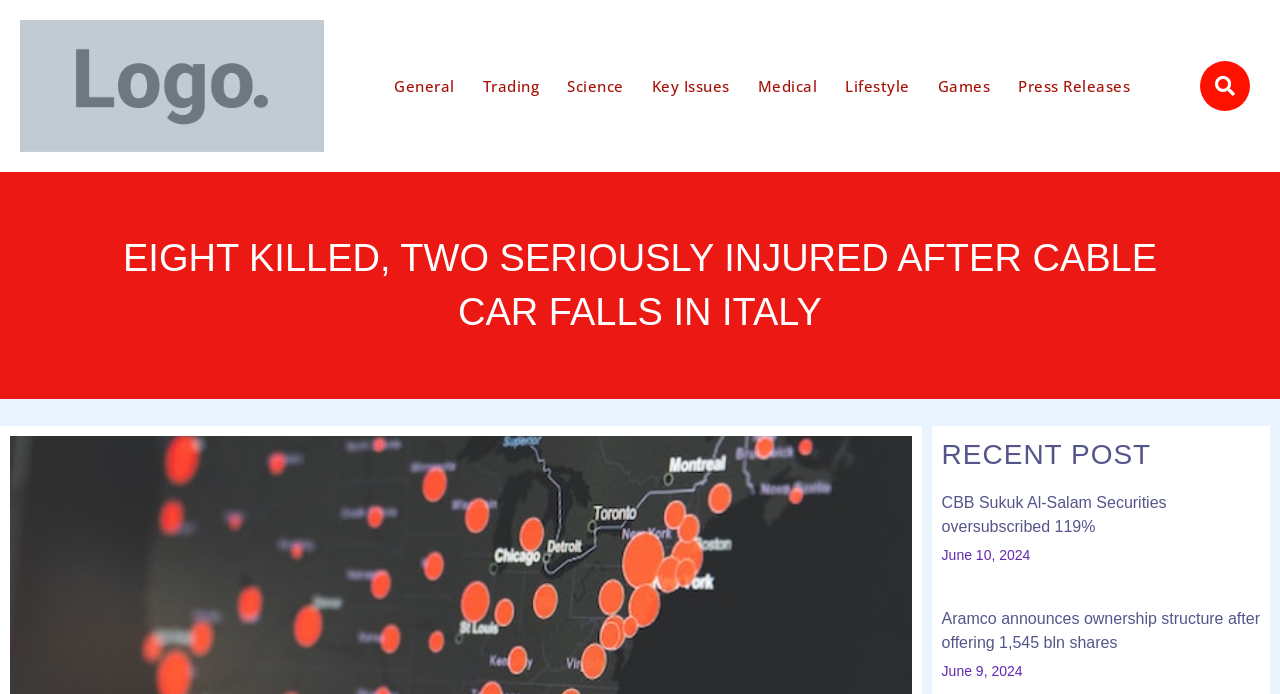Please locate the UI element described by "Press Releases" and provide its bounding box coordinates.

[0.784, 0.081, 0.894, 0.167]